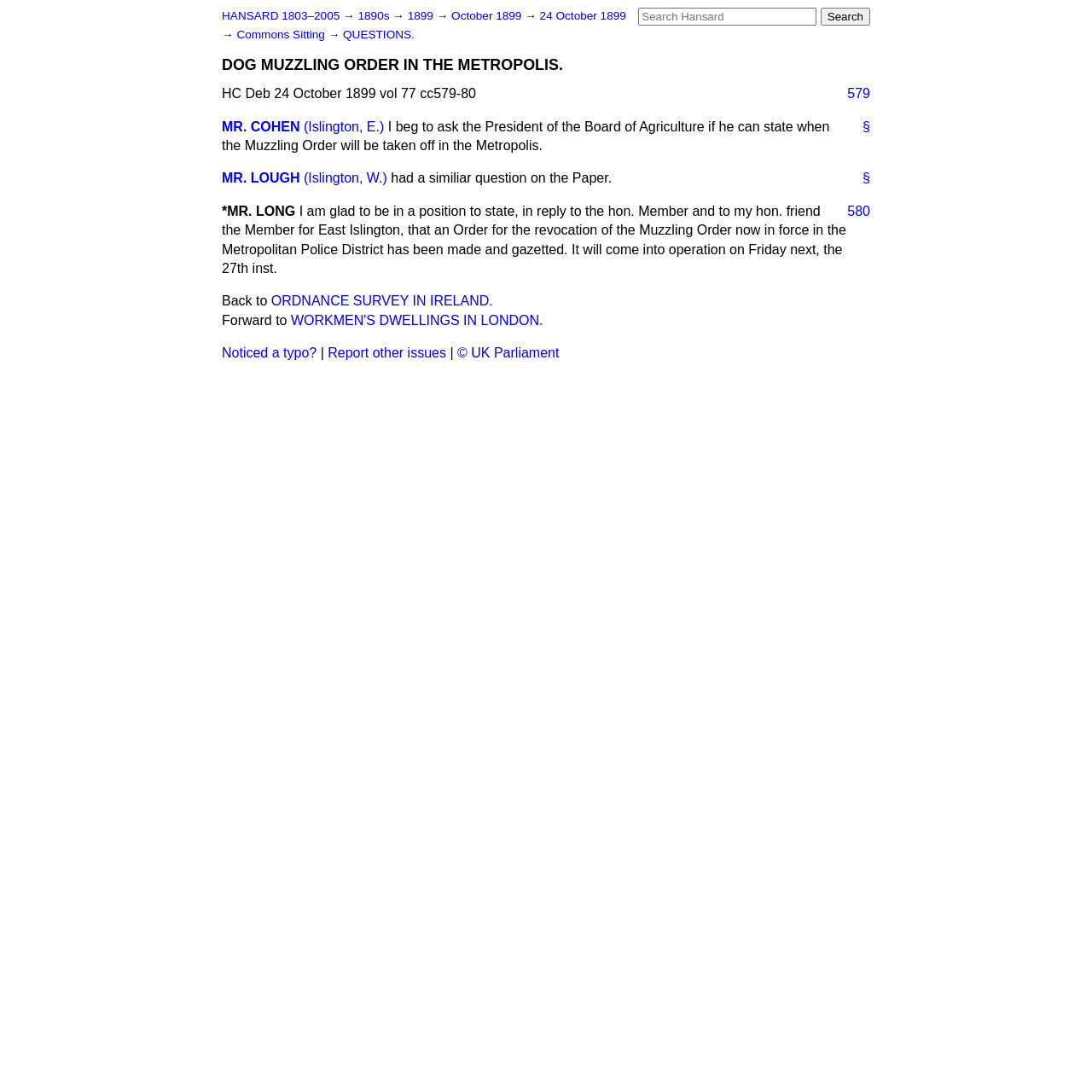Determine the bounding box coordinates of the region that needs to be clicked to achieve the task: "View October 1899".

[0.413, 0.009, 0.481, 0.02]